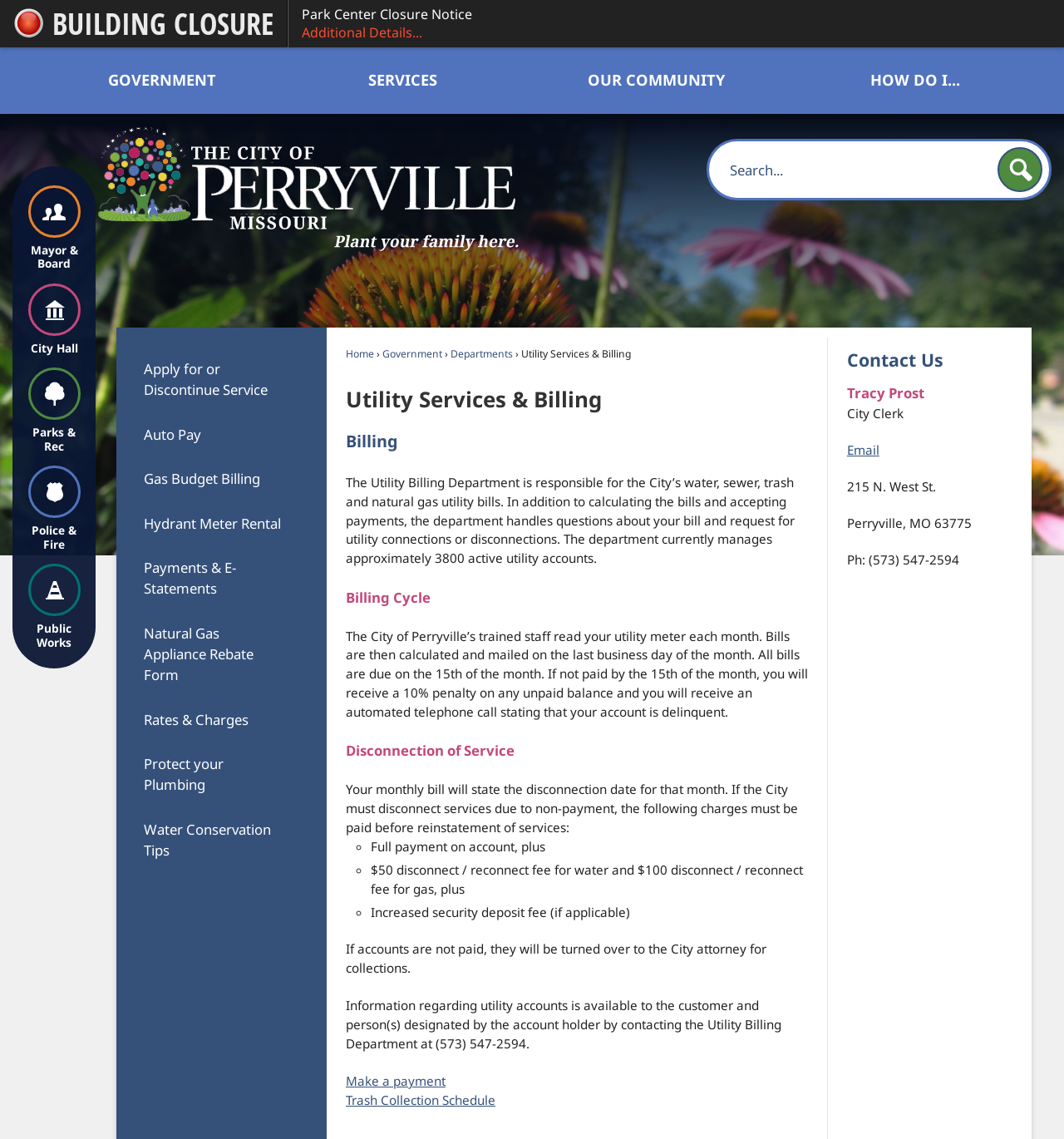Utilize the details in the image to thoroughly answer the following question: How many links are there in the 'Contact Us' section?

In the 'Contact Us' section, there are 5 links: 'Email Opens in new window', 'Tracy Prost', 'City Clerk', 'Ph: (573) 547-2594', and '215 N. West St.'